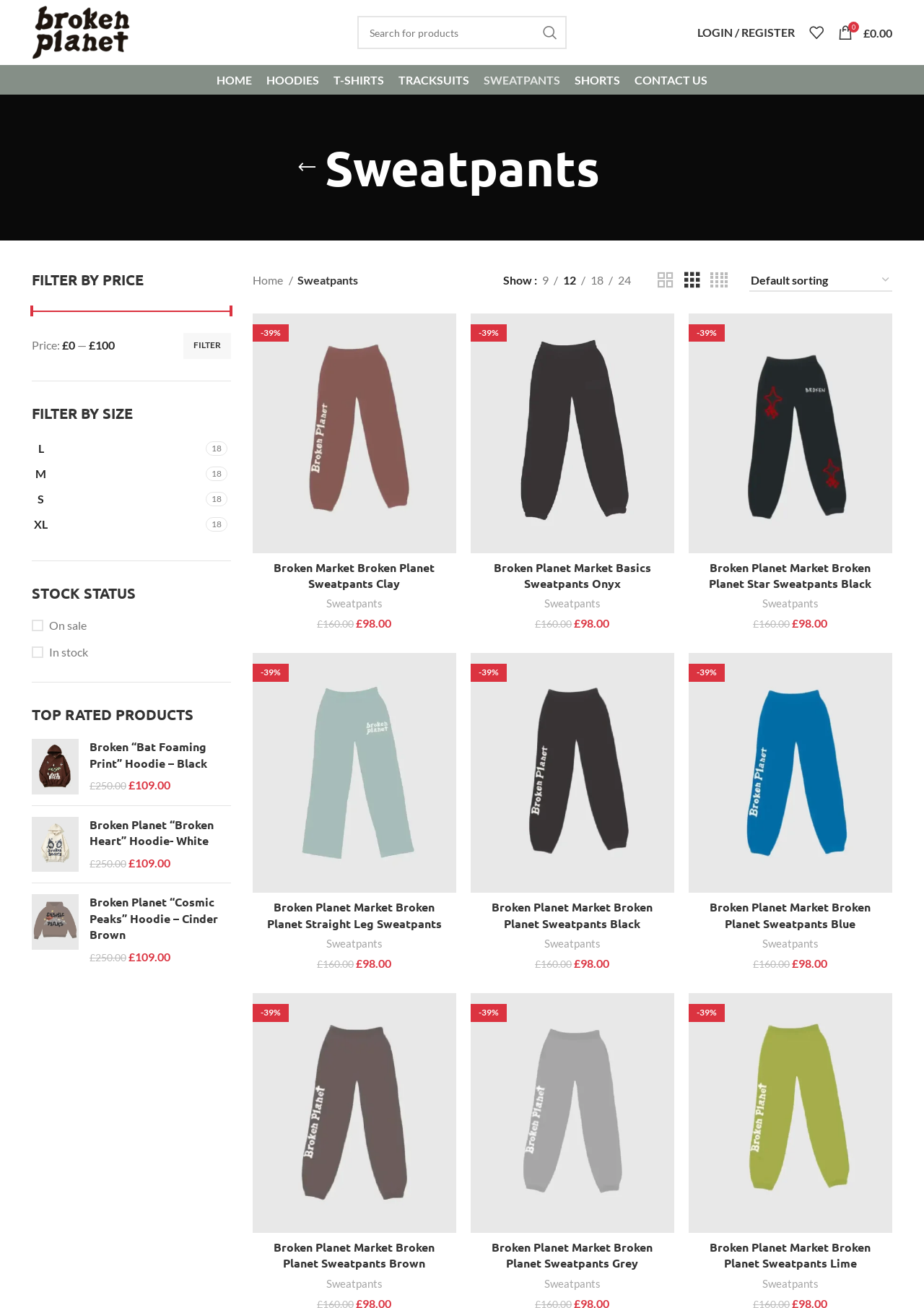Identify the bounding box coordinates of the clickable region required to complete the instruction: "Contact us". The coordinates should be given as four float numbers within the range of 0 and 1, i.e., [left, top, right, bottom].

None